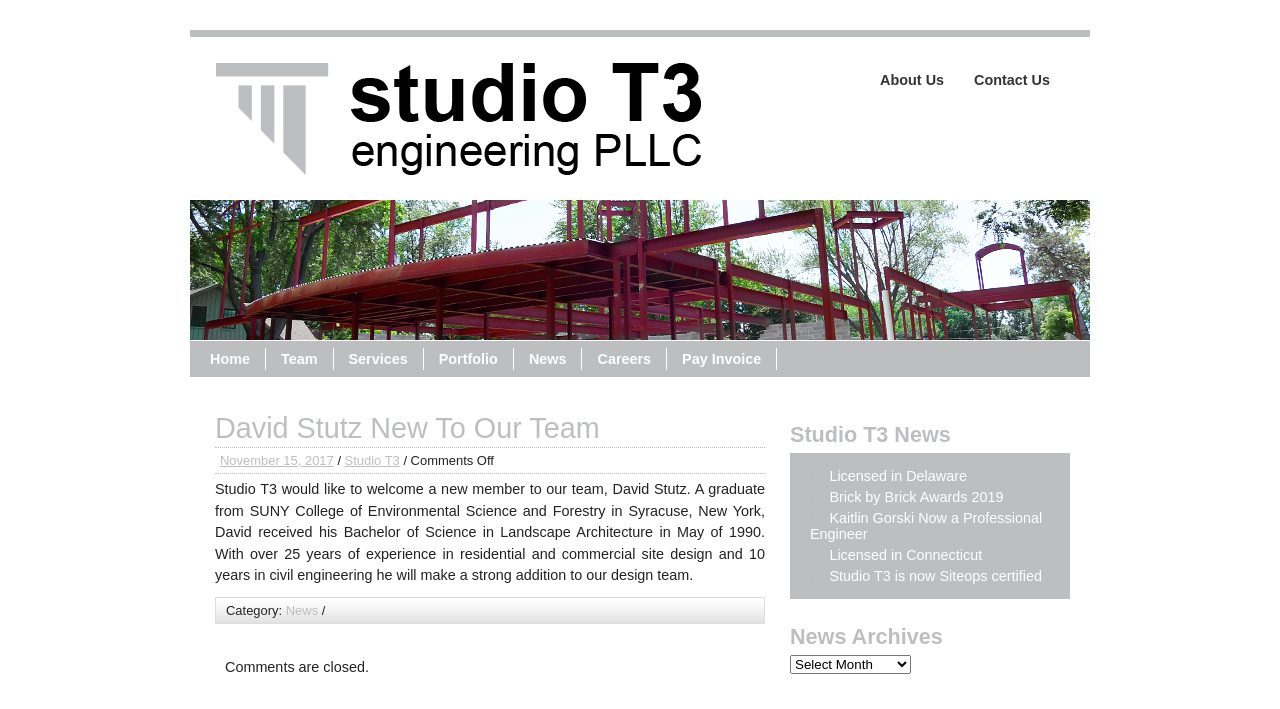Indicate the bounding box coordinates of the element that needs to be clicked to satisfy the following instruction: "explore Population". The coordinates should be four float numbers between 0 and 1, i.e., [left, top, right, bottom].

None